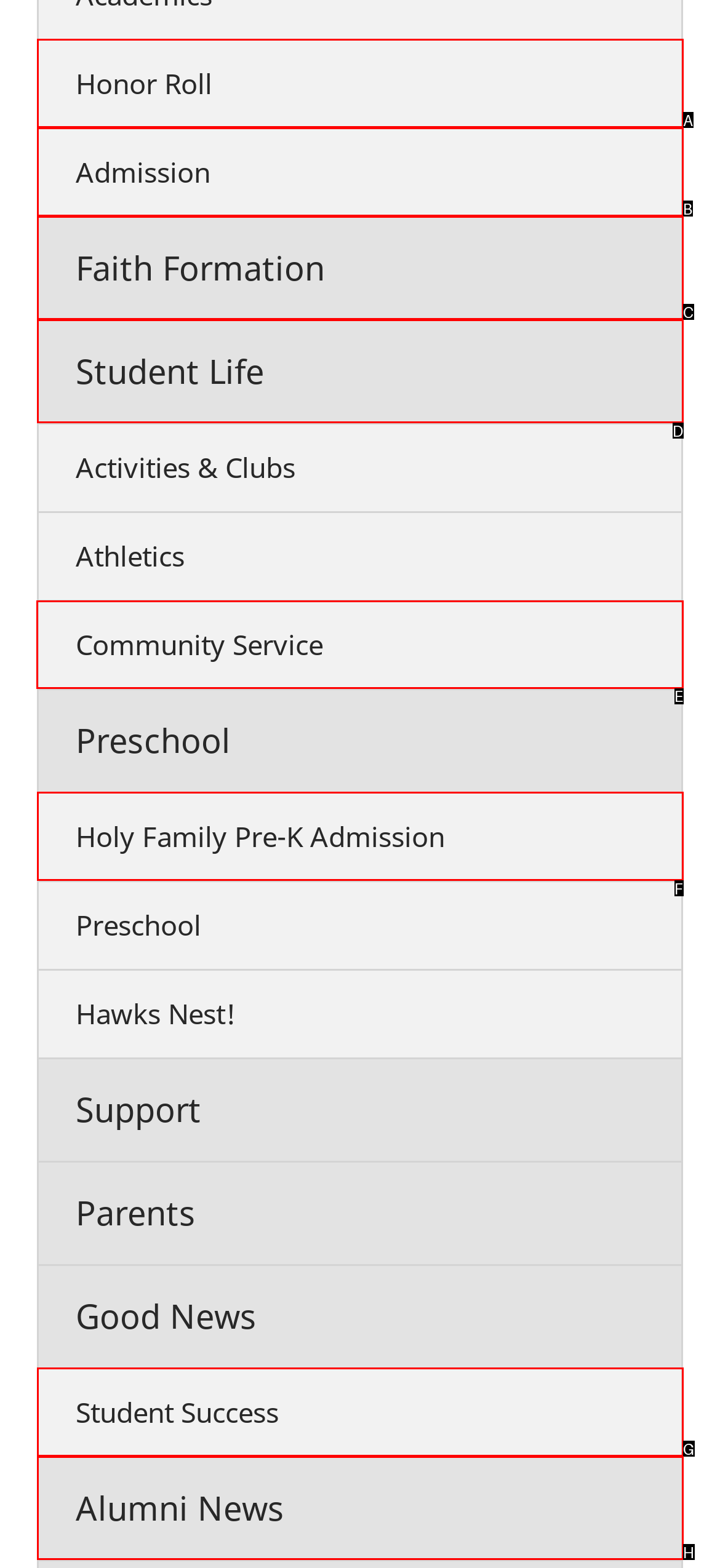Based on the task: learn about community service, which UI element should be clicked? Answer with the letter that corresponds to the correct option from the choices given.

E